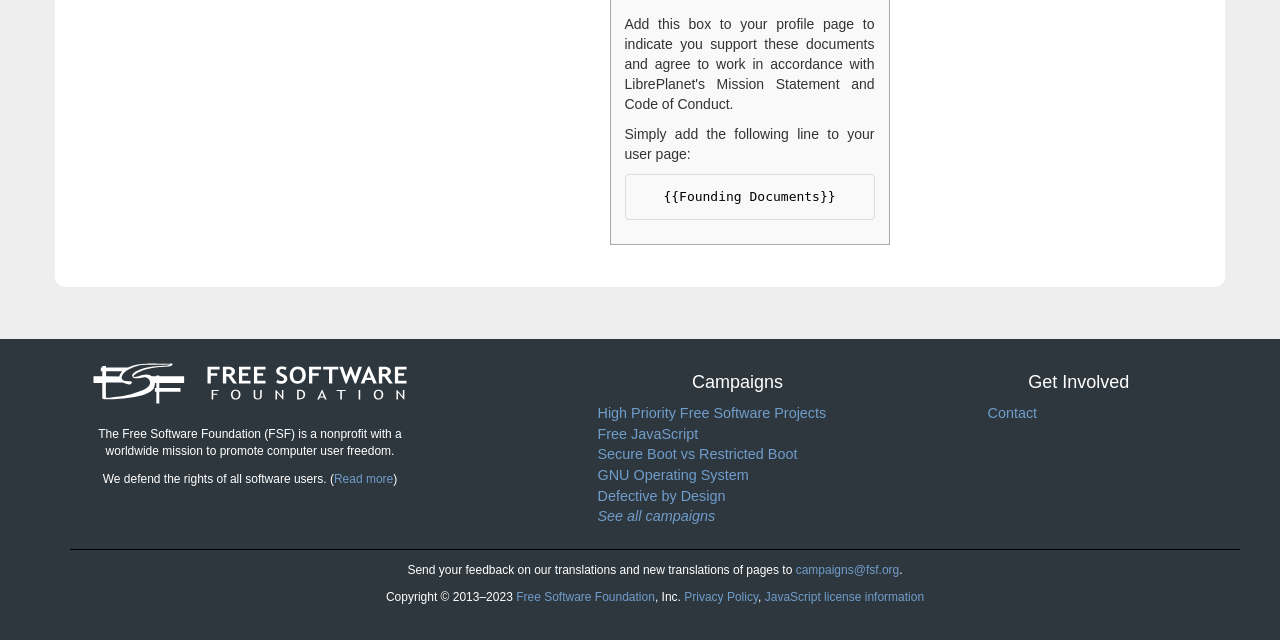Please find the bounding box coordinates (top-left x, top-left y, bottom-right x, bottom-right y) in the screenshot for the UI element described as follows: Defective by Design

[0.467, 0.762, 0.567, 0.787]